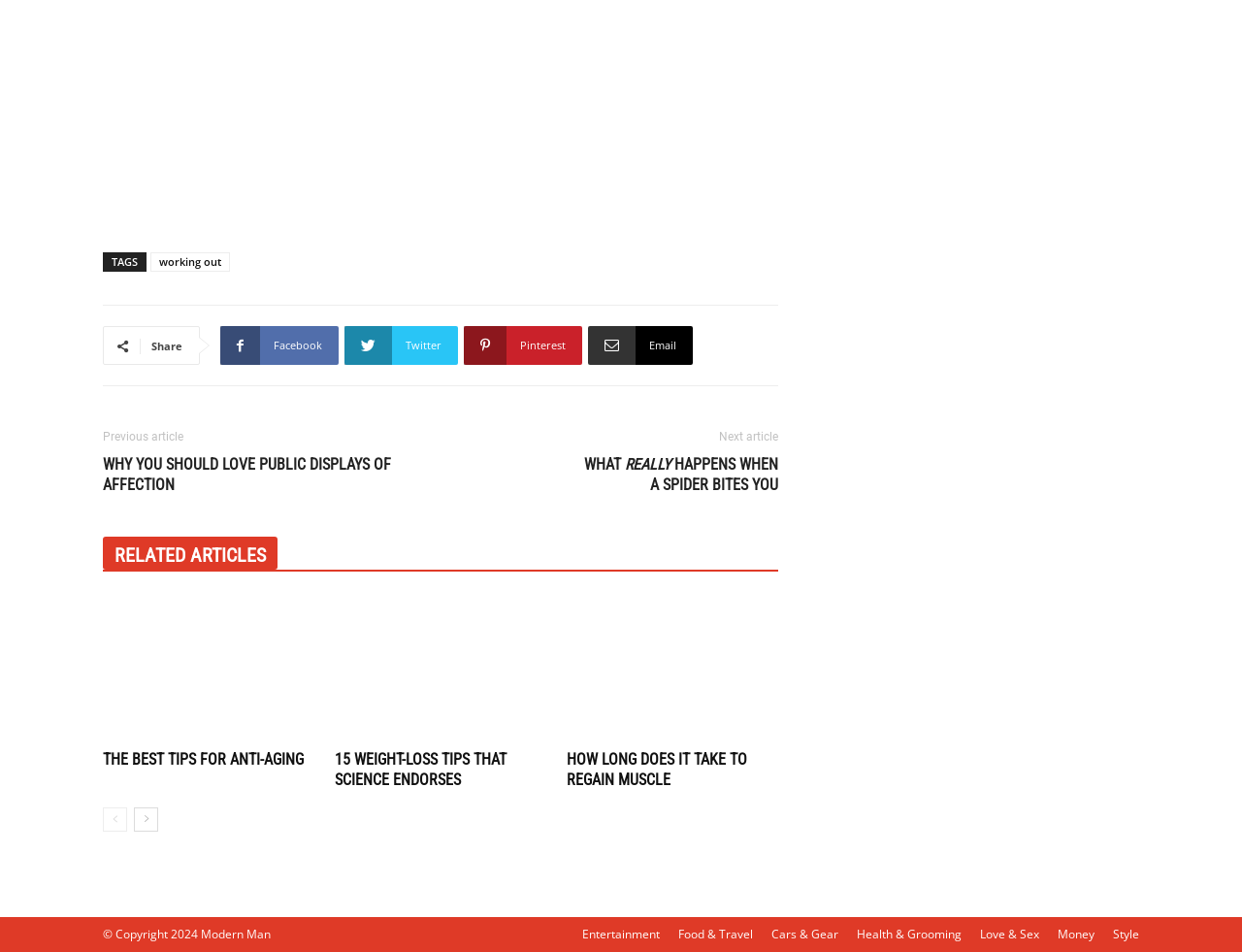Can you give a comprehensive explanation to the question given the content of the image?
How many social media links are in the footer?

I counted the number of social media links in the footer section, which are Facebook, Twitter, Pinterest, and Email, so there are 4 social media links.